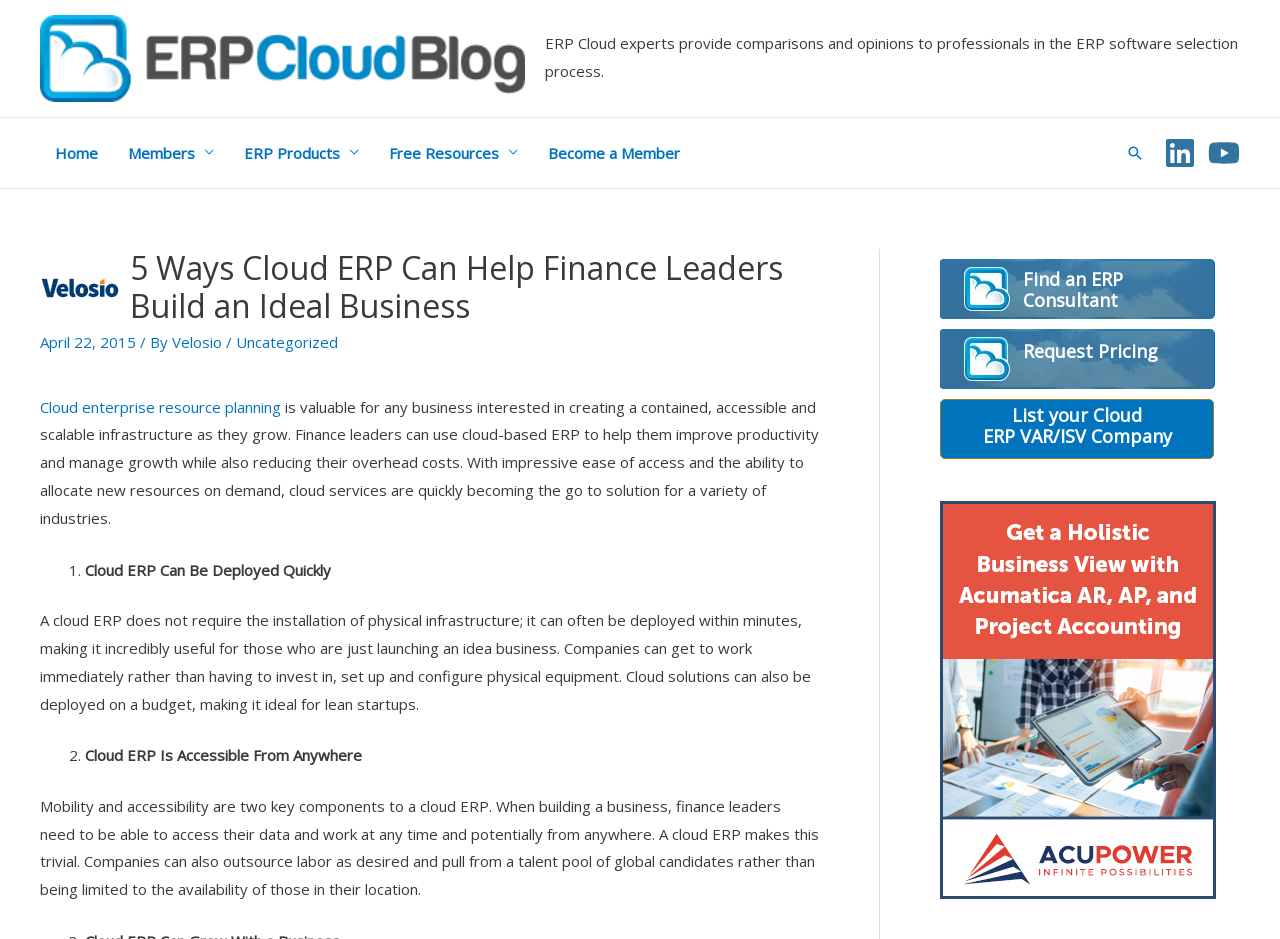Determine the bounding box coordinates for the clickable element required to fulfill the instruction: "Find an ERP Consultant". Provide the coordinates as four float numbers between 0 and 1, i.e., [left, top, right, bottom].

[0.734, 0.275, 0.968, 0.339]